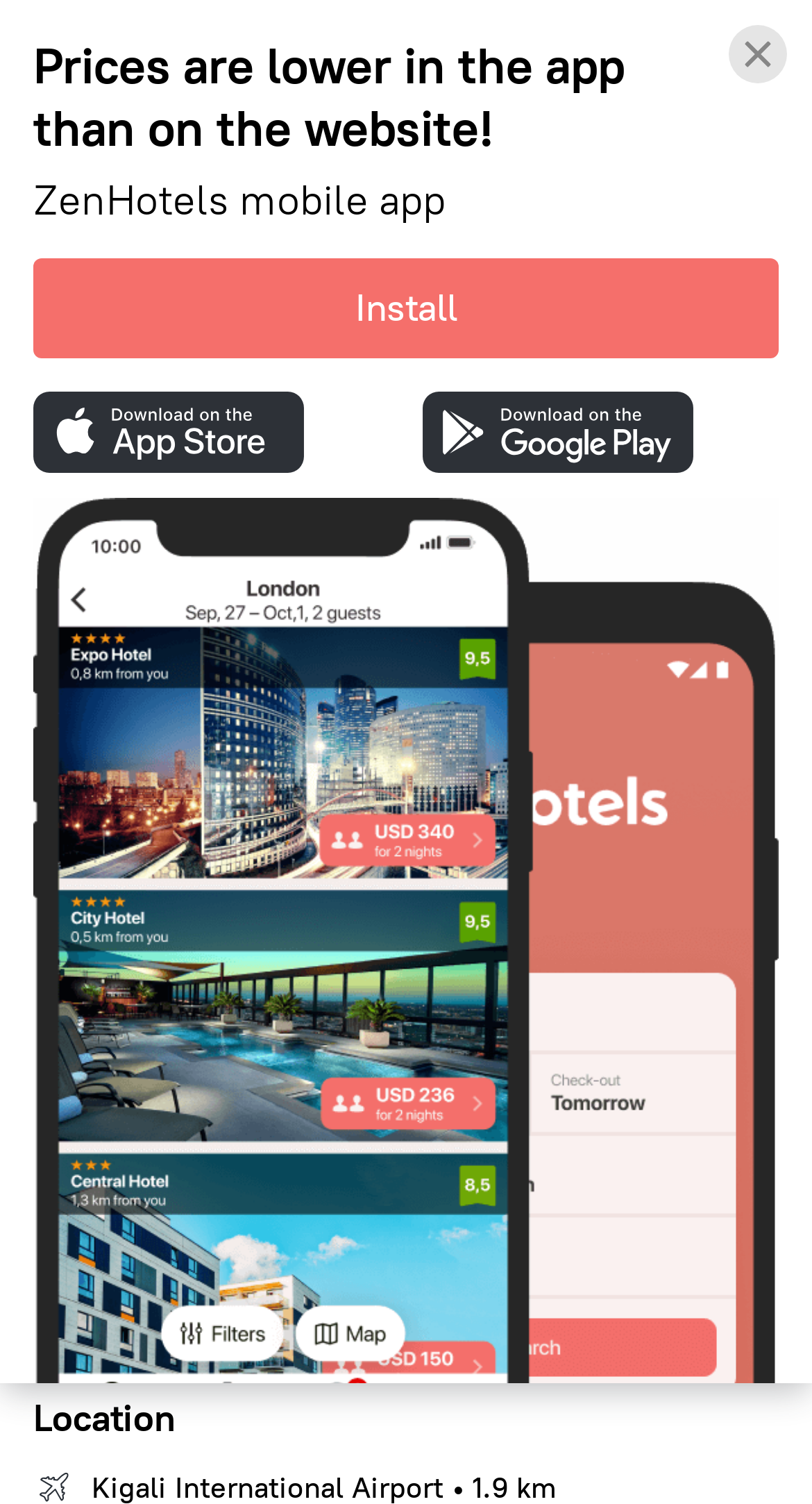Please indicate the bounding box coordinates of the element's region to be clicked to achieve the instruction: "Show Medi Motel on the map". Provide the coordinates as four float numbers between 0 and 1, i.e., [left, top, right, bottom].

[0.187, 0.29, 0.562, 0.313]